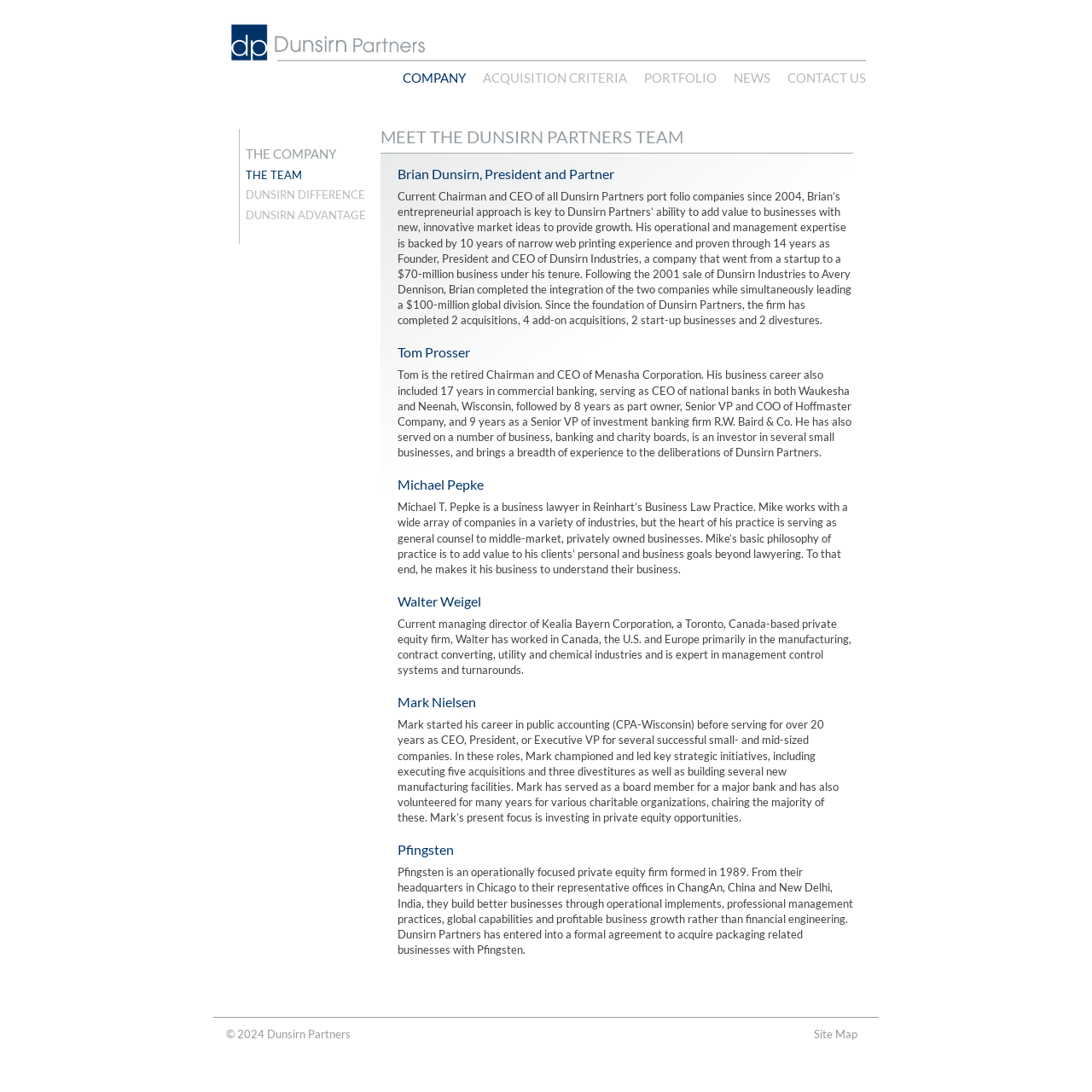Locate the bounding box of the UI element described in the following text: "Contact Us".

[0.705, 0.057, 0.793, 0.086]